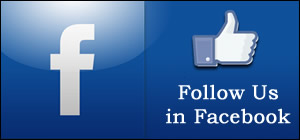What is the color scheme of the image?
Based on the image, respond with a single word or phrase.

Blue and white